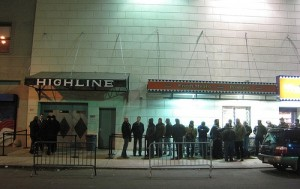Provide a thorough description of the image.

The image captures a scene outside the Highline Ballroom, an iconic venue known for hosting various live performances. The entrance is illuminated by green lighting, creating a vibrant yet somewhat moody atmosphere. A line of concert-goers, dressed in casual attire and gathered behind a barricade, waits patiently, likely excited for a show. To the left, the bold "HIGHLINE" sign stands out, symbolizing the venue’s reputation in the music scene. This moment encapsulates the anticipation and communal spirit of a night out for live music, reflecting the rich cultural tapestry of performances that attract diverse audiences.